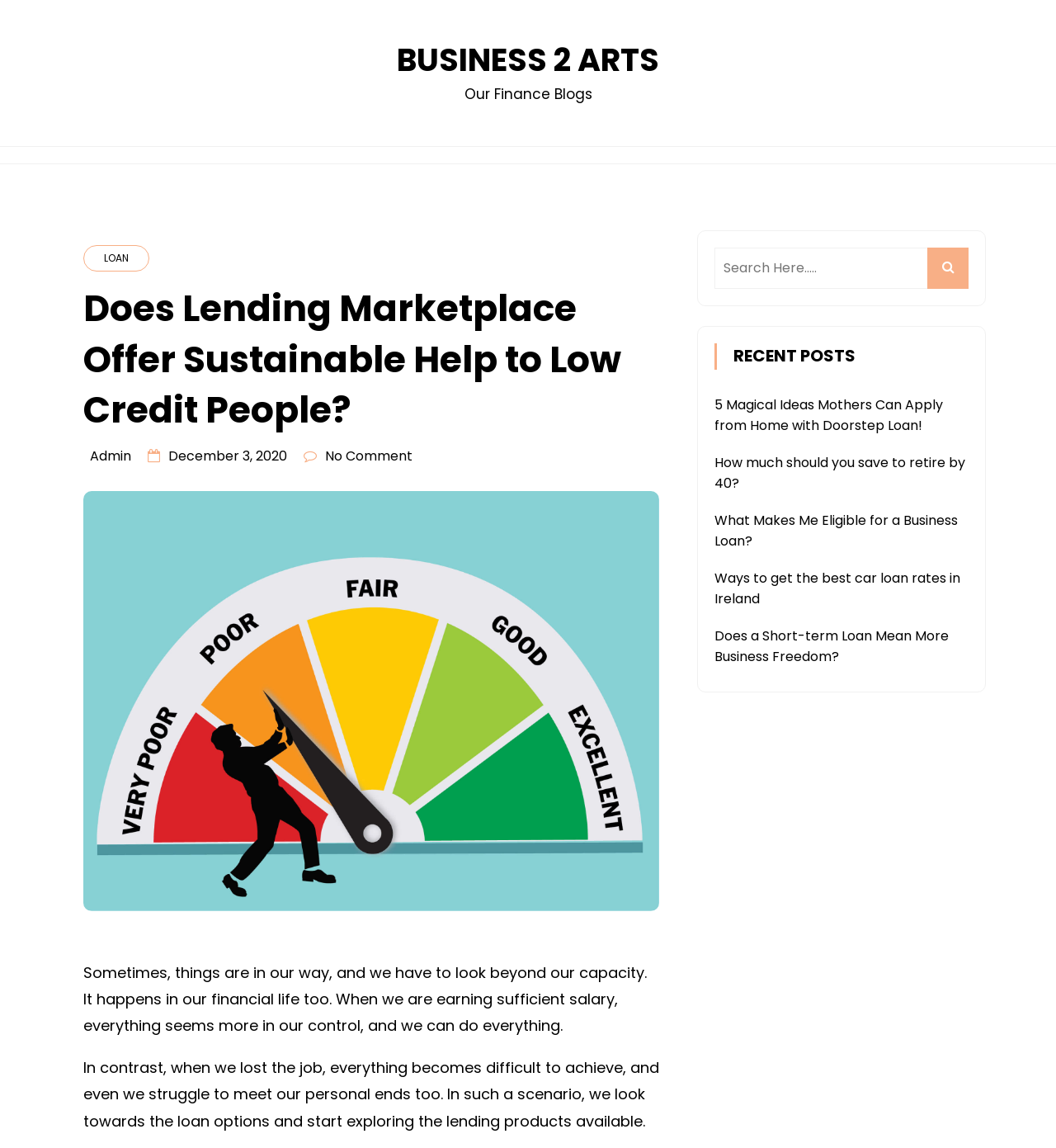What is the topic of the image?
Provide a well-explained and detailed answer to the question.

The topic of the image can be inferred from the alt text 'Help to Low Credit People' which describes the content of the image.